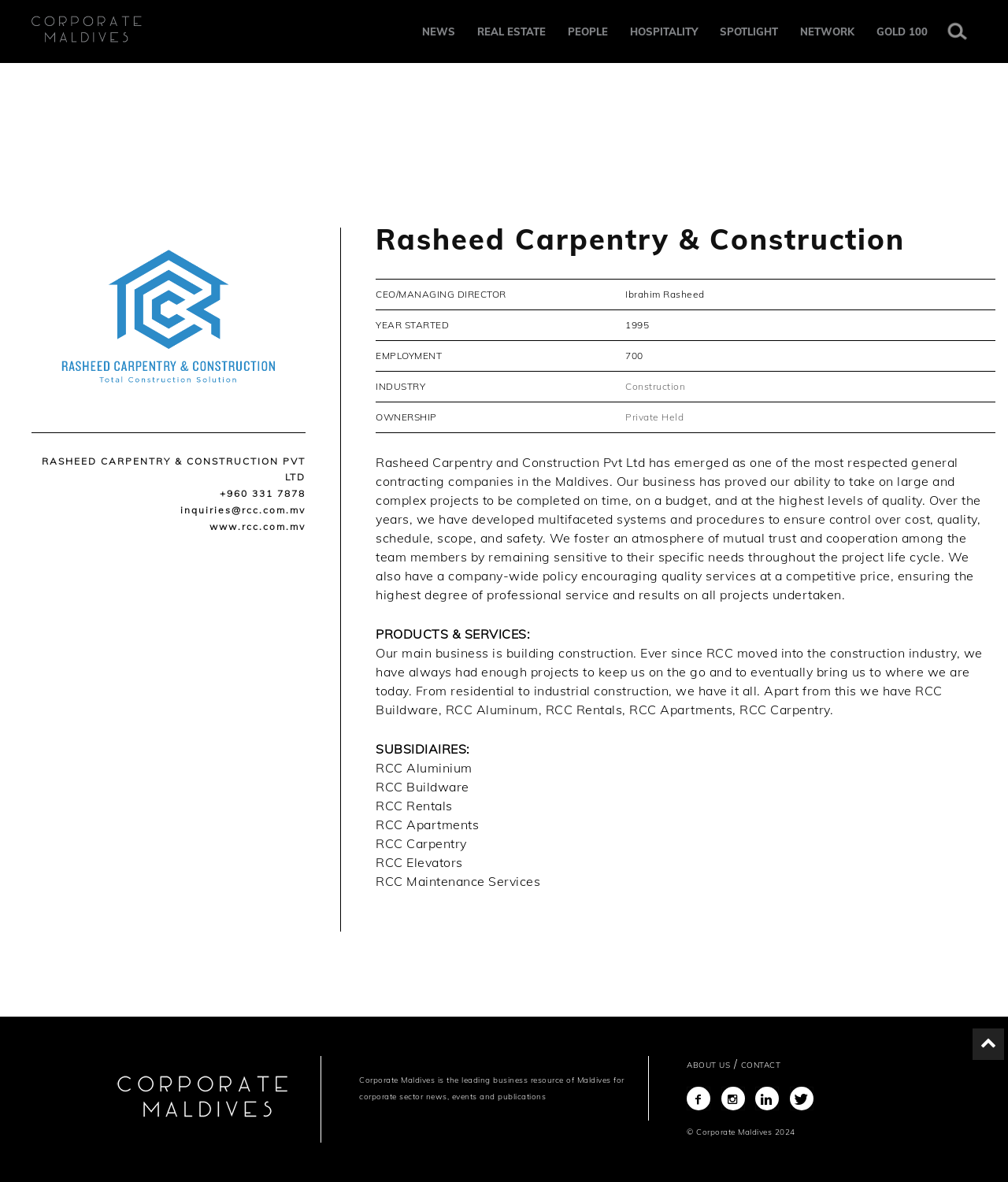Find the headline of the webpage and generate its text content.

Rasheed Carpentry & Construction